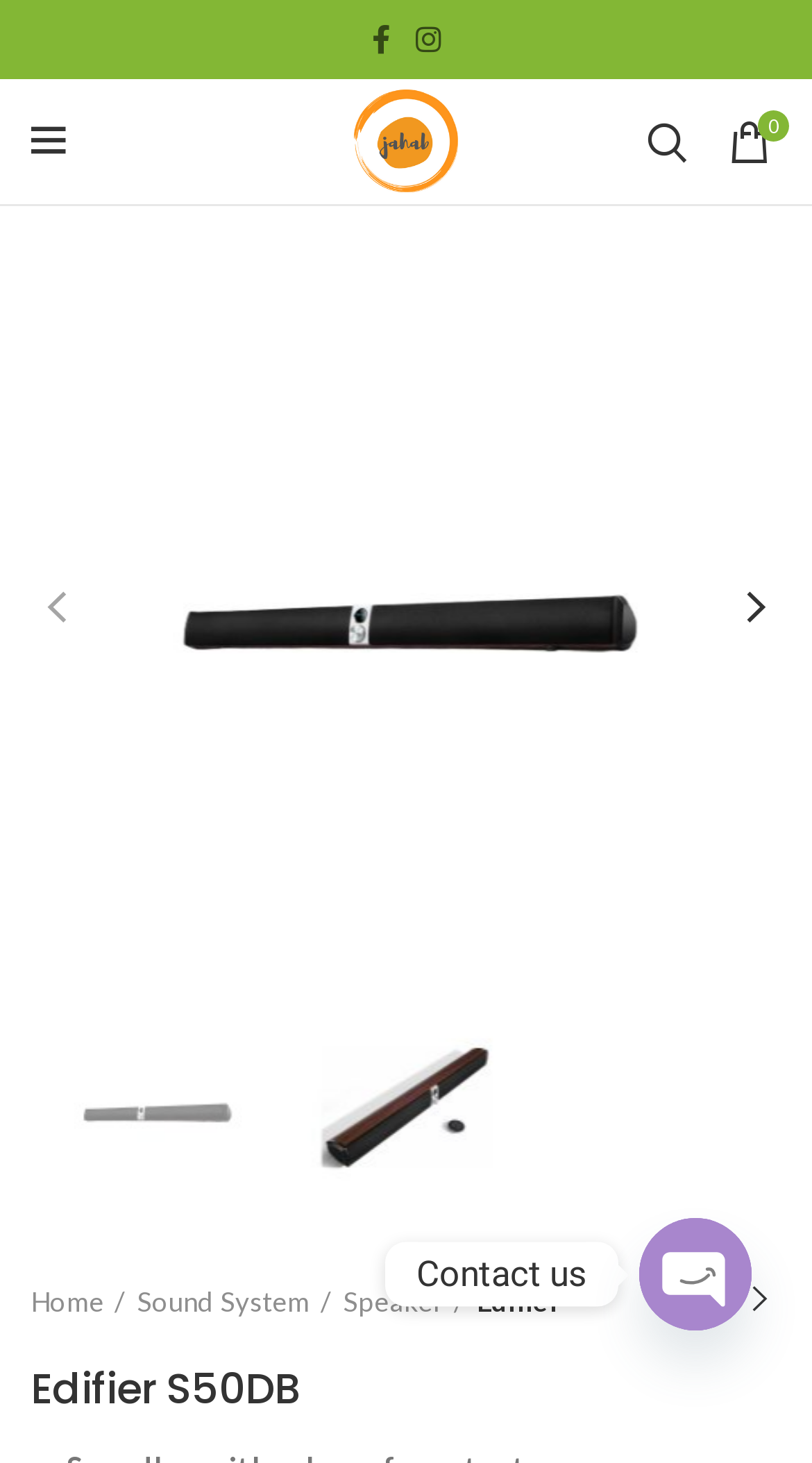Please determine the bounding box coordinates of the area that needs to be clicked to complete this task: 'Click on the Edifier S50DB Hi-Res Audio Qualified Soundbar link'. The coordinates must be four float numbers between 0 and 1, formatted as [left, top, right, bottom].

[0.044, 0.401, 0.956, 0.425]